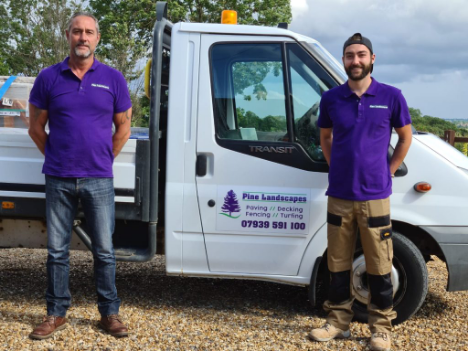Please reply with a single word or brief phrase to the question: 
What type of trousers is the younger man wearing?

Beige work trousers